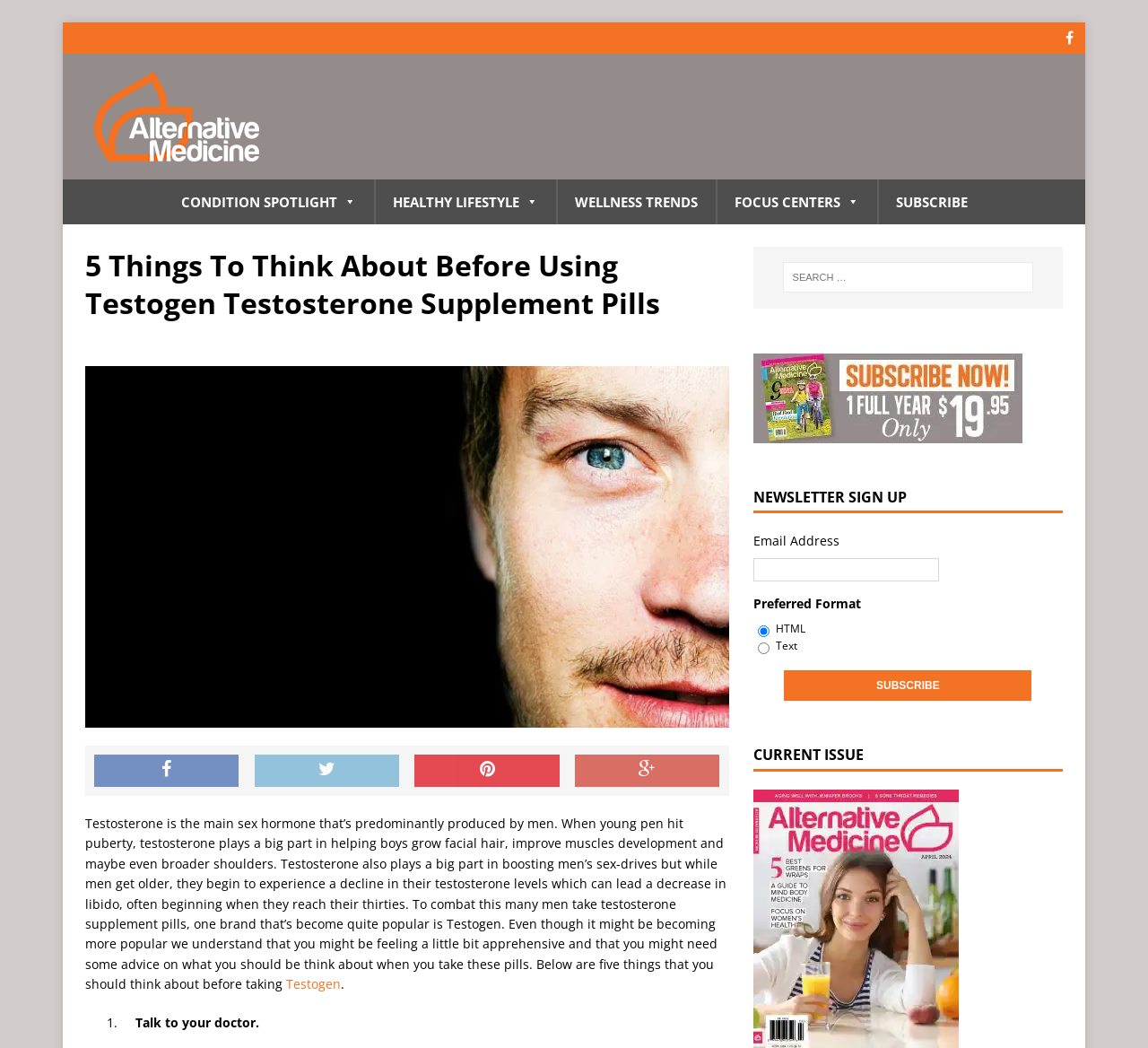Select the bounding box coordinates of the element I need to click to carry out the following instruction: "Search for something".

[0.656, 0.235, 0.926, 0.294]